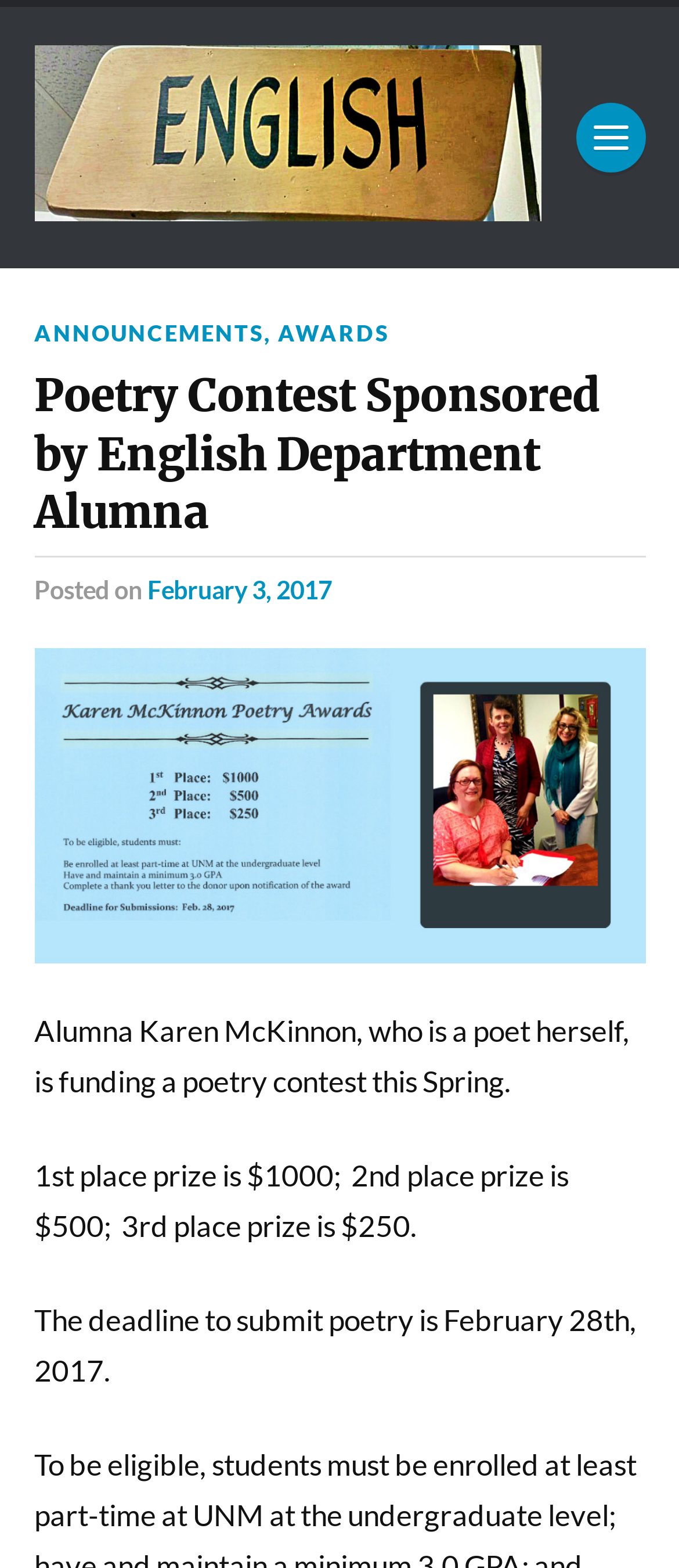What is the category of the news?
Refer to the image and answer the question using a single word or phrase.

Announcements